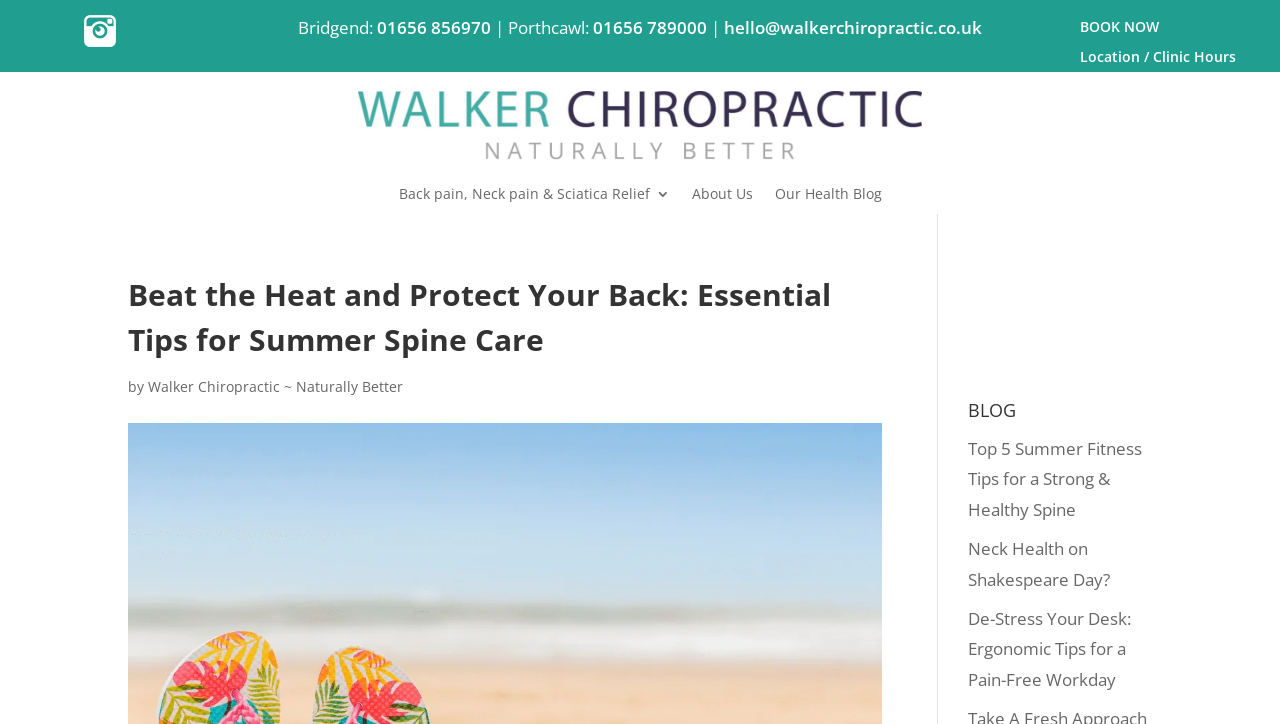What is the name of the chiropractic clinic?
Based on the image, give a one-word or short phrase answer.

Walker Chiropractic